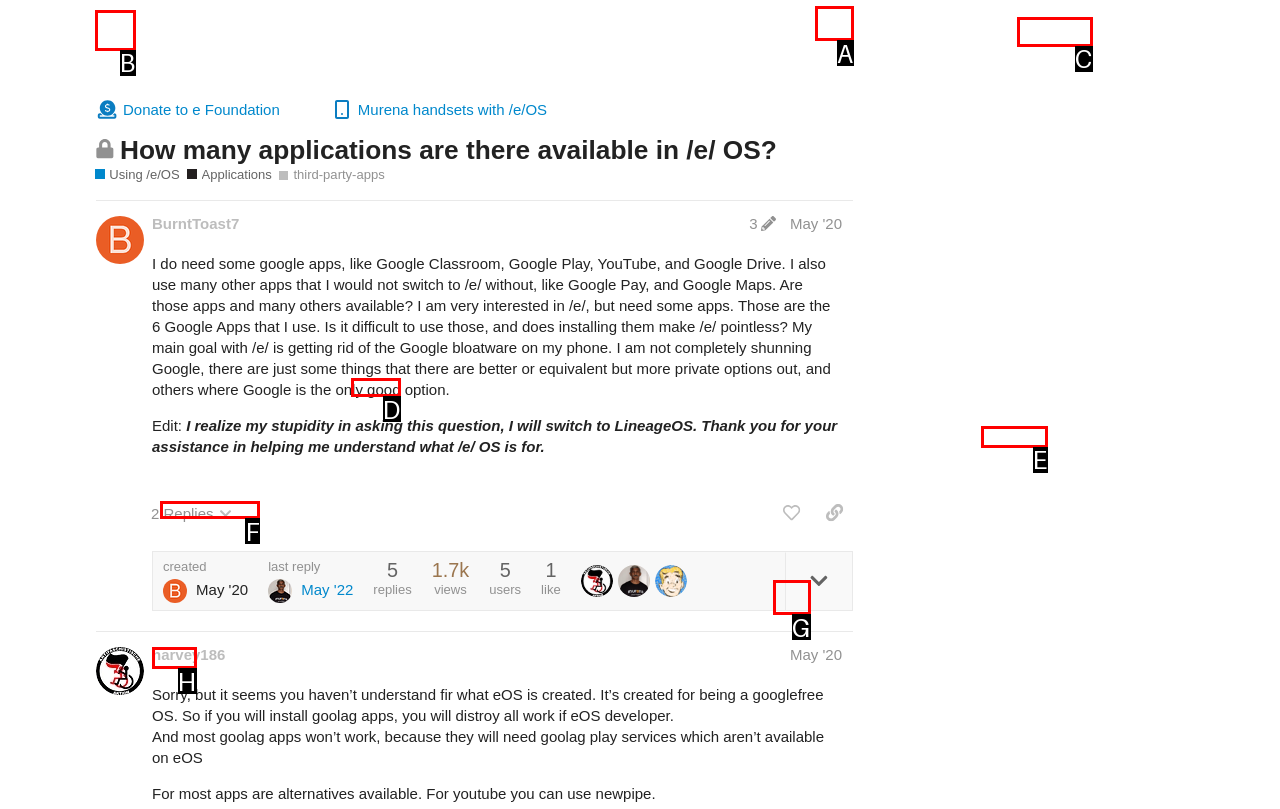Determine which element should be clicked for this task: Like a post
Answer with the letter of the selected option.

G